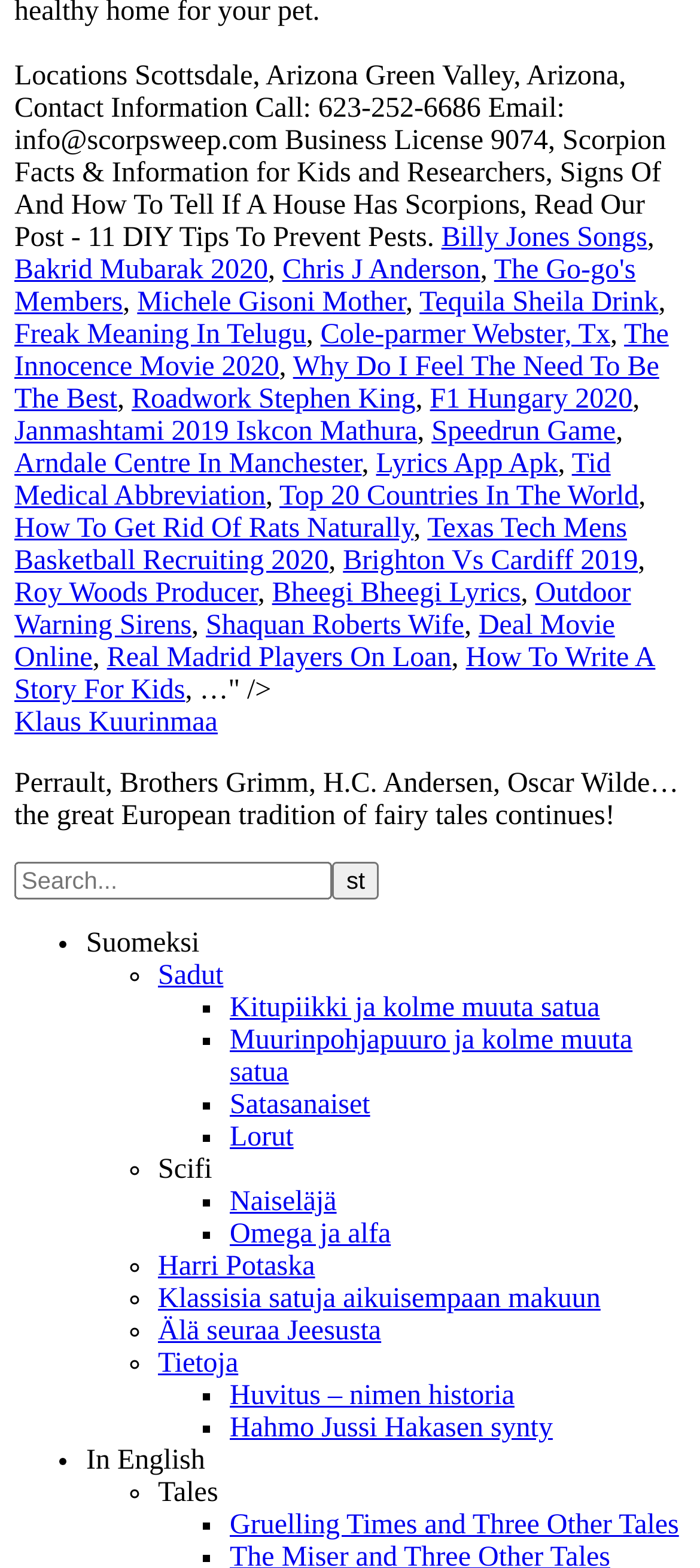Refer to the screenshot and give an in-depth answer to this question: What is the topic of the fairy tales mentioned on the webpage?

The topic of the fairy tales mentioned on the webpage can be inferred from the static text element that mentions the great European tradition of fairy tales, which includes authors such as Perrault, Brothers Grimm, H.C. Andersen, and Oscar Wilde.